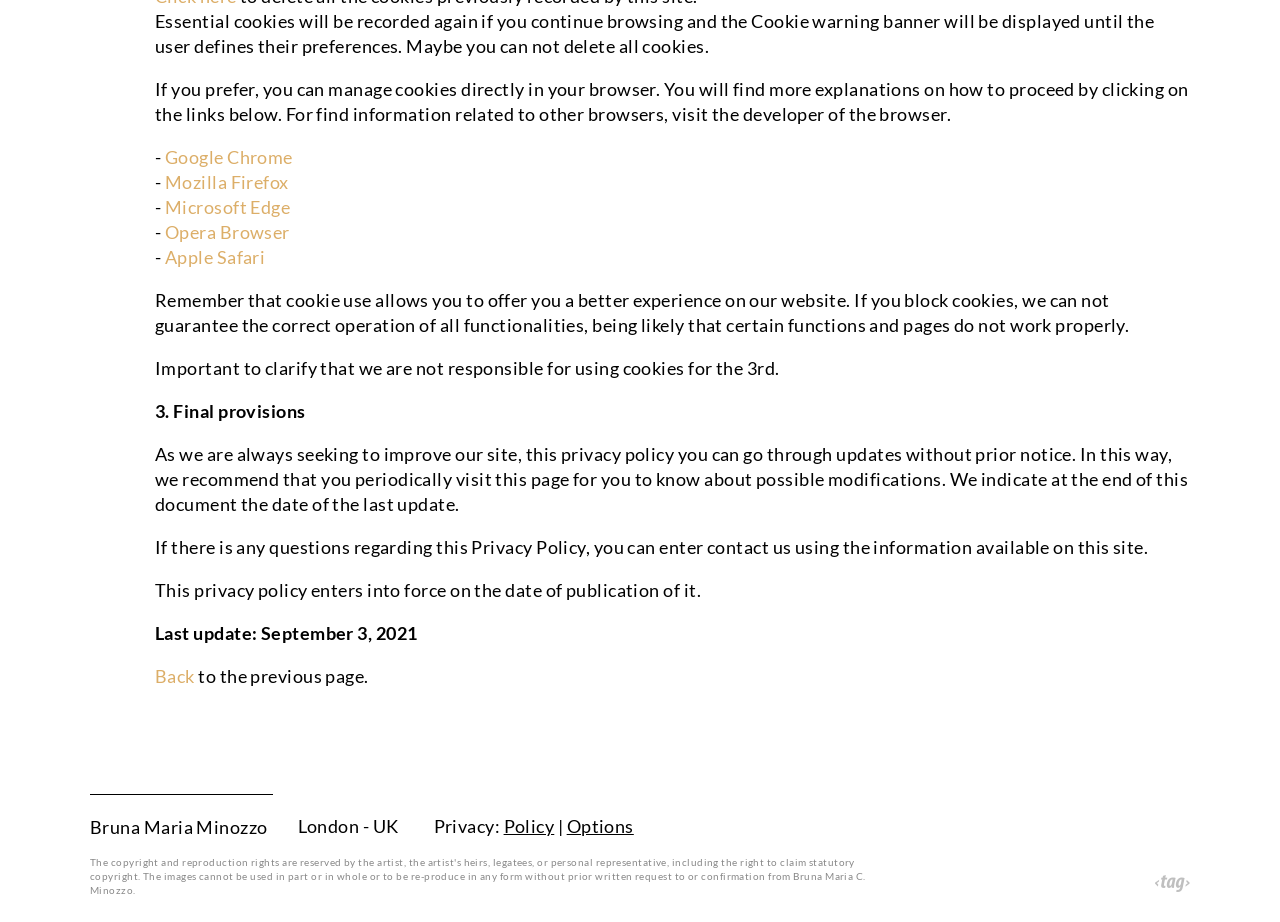Pinpoint the bounding box coordinates of the element that must be clicked to accomplish the following instruction: "visit Google Chrome". The coordinates should be in the format of four float numbers between 0 and 1, i.e., [left, top, right, bottom].

[0.129, 0.158, 0.229, 0.182]